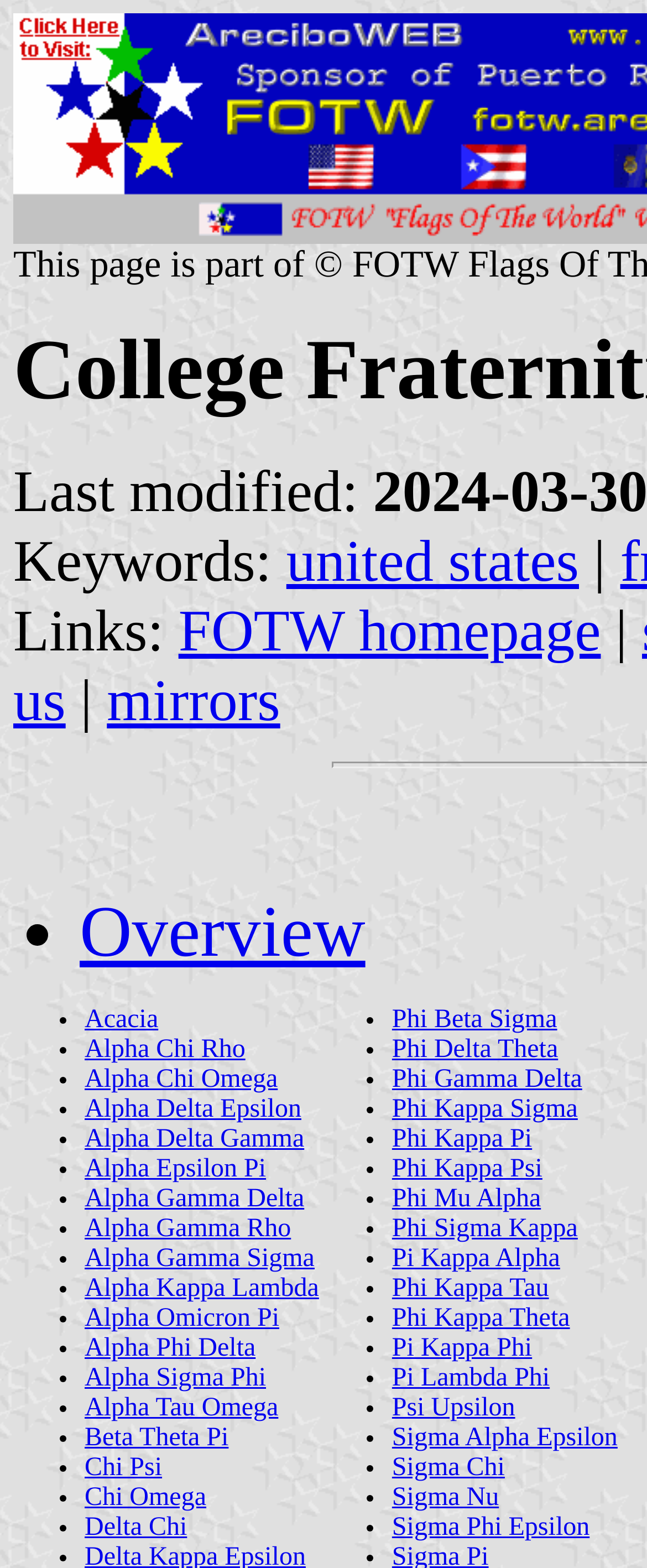Based on the element description, predict the bounding box coordinates (top-left x, top-left y, bottom-right x, bottom-right y) for the UI element in the screenshot: Alpha Sigma Phi

[0.131, 0.921, 0.458, 0.943]